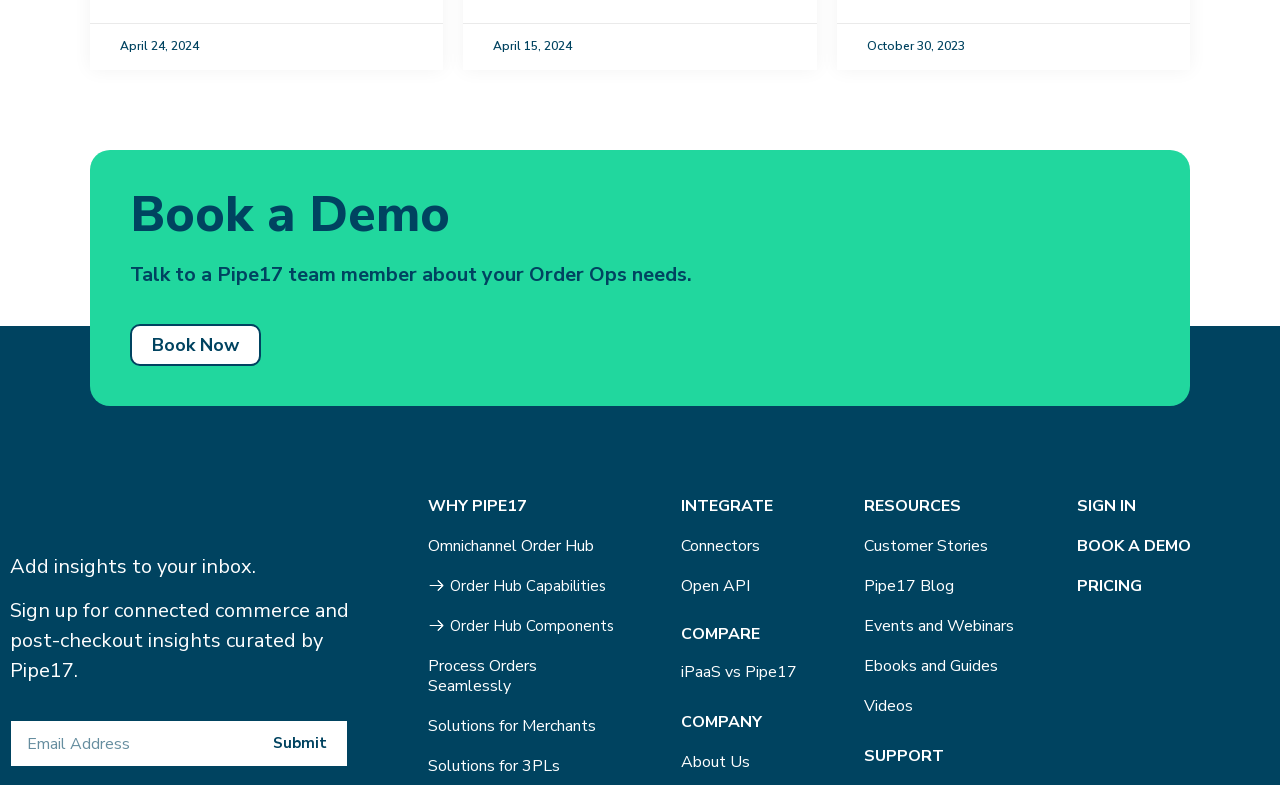Using the information in the image, give a comprehensive answer to the question: 
What is the heading above the 'COMPARE' button?

There is no heading above the 'COMPARE' button. The 'COMPARE' button is a standalone element on the page.